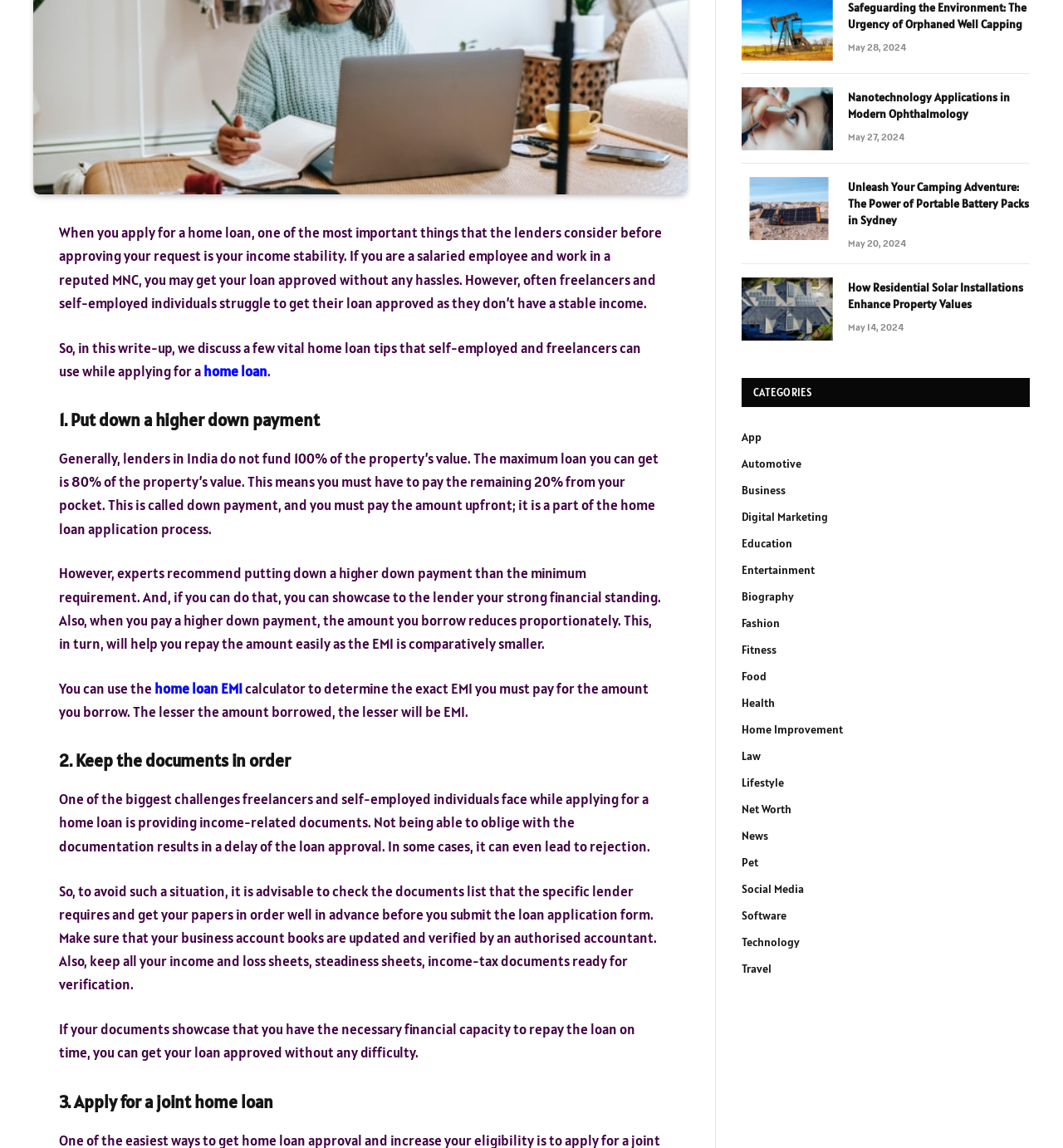Using the given element description, provide the bounding box coordinates (top-left x, top-left y, bottom-right x, bottom-right y) for the corresponding UI element in the screenshot: Home Improvement

[0.698, 0.629, 0.793, 0.642]